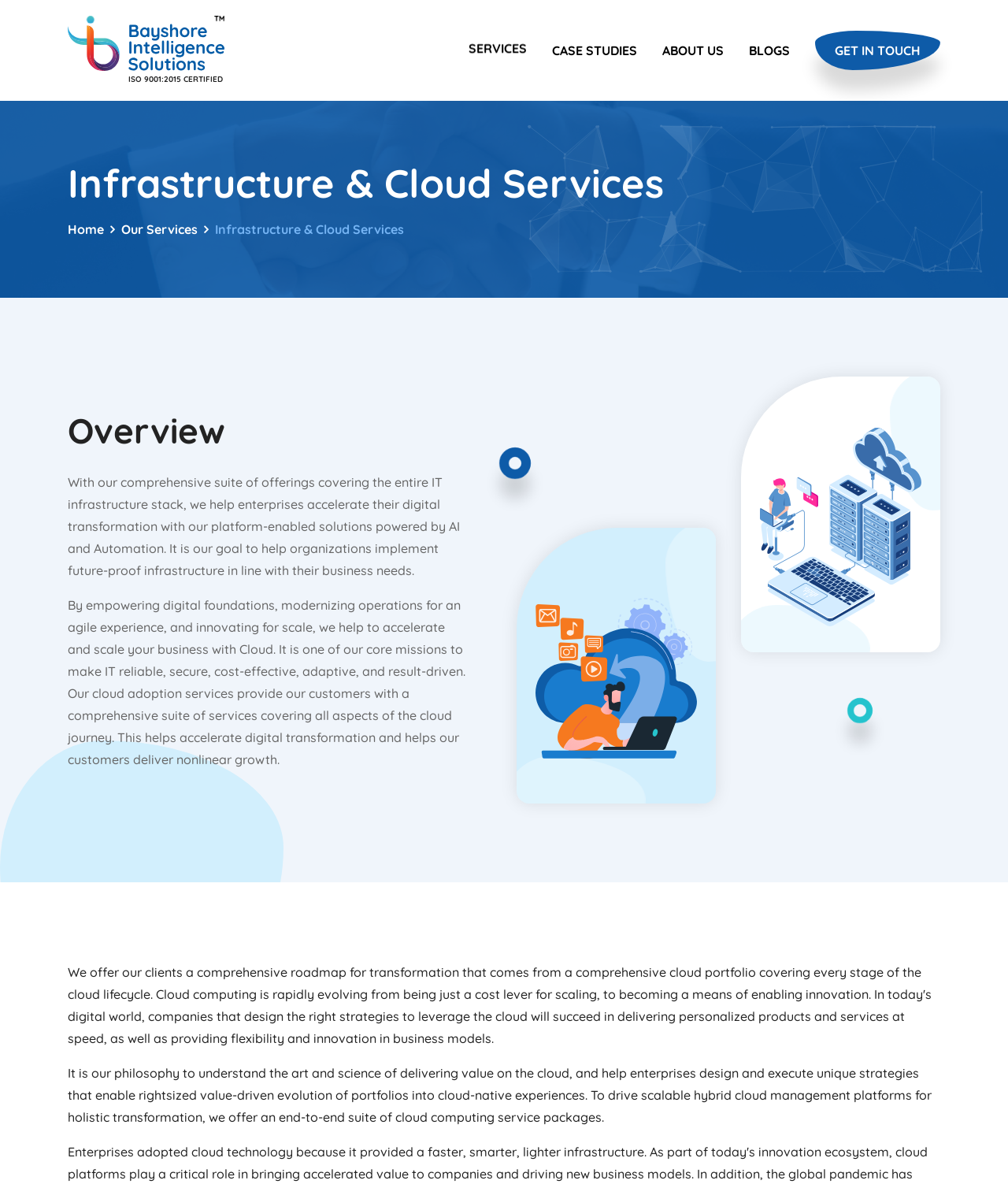Please determine the bounding box coordinates of the section I need to click to accomplish this instruction: "View CASE STUDIES".

[0.548, 0.035, 0.632, 0.051]